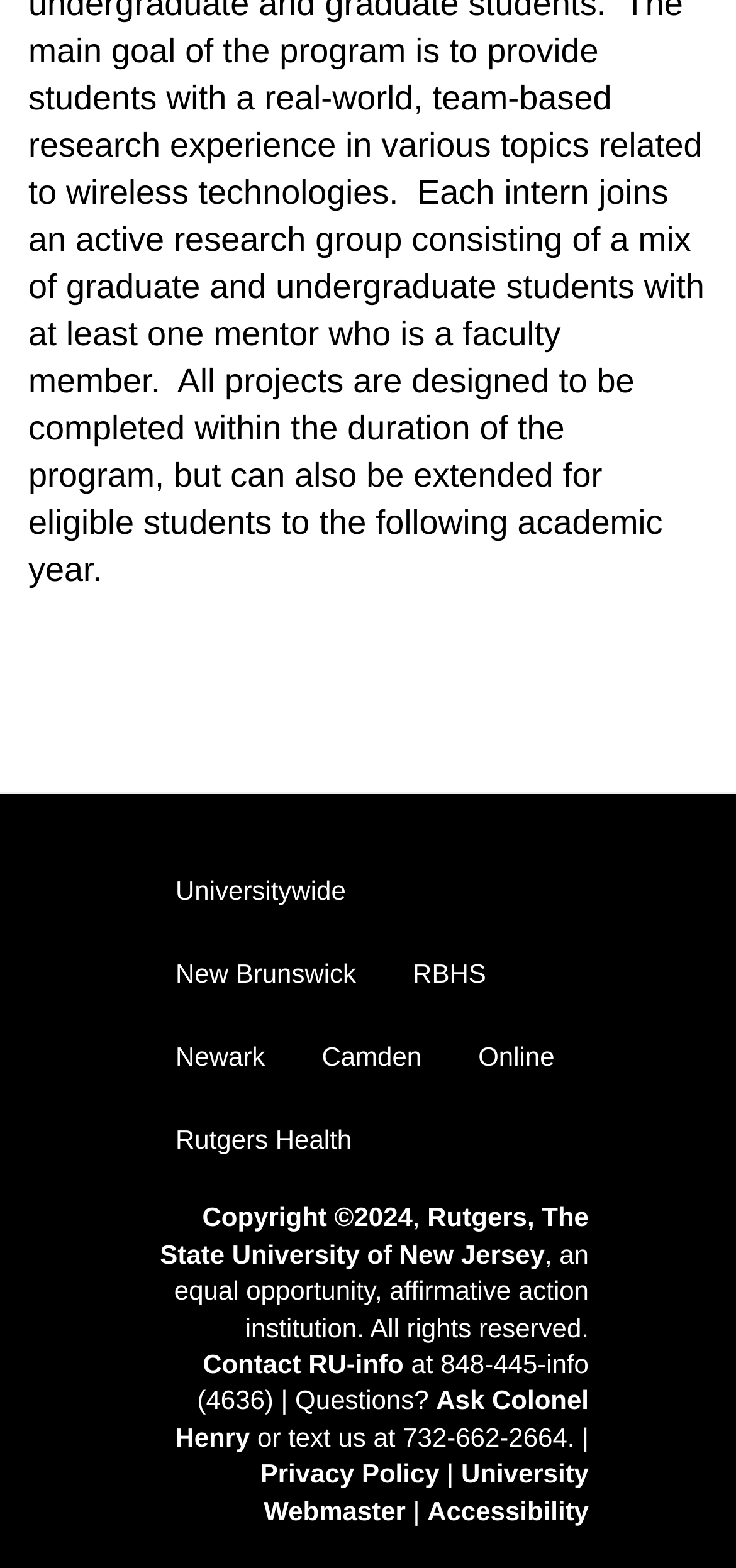Identify the bounding box coordinates necessary to click and complete the given instruction: "View Privacy Policy".

[0.354, 0.93, 0.597, 0.95]